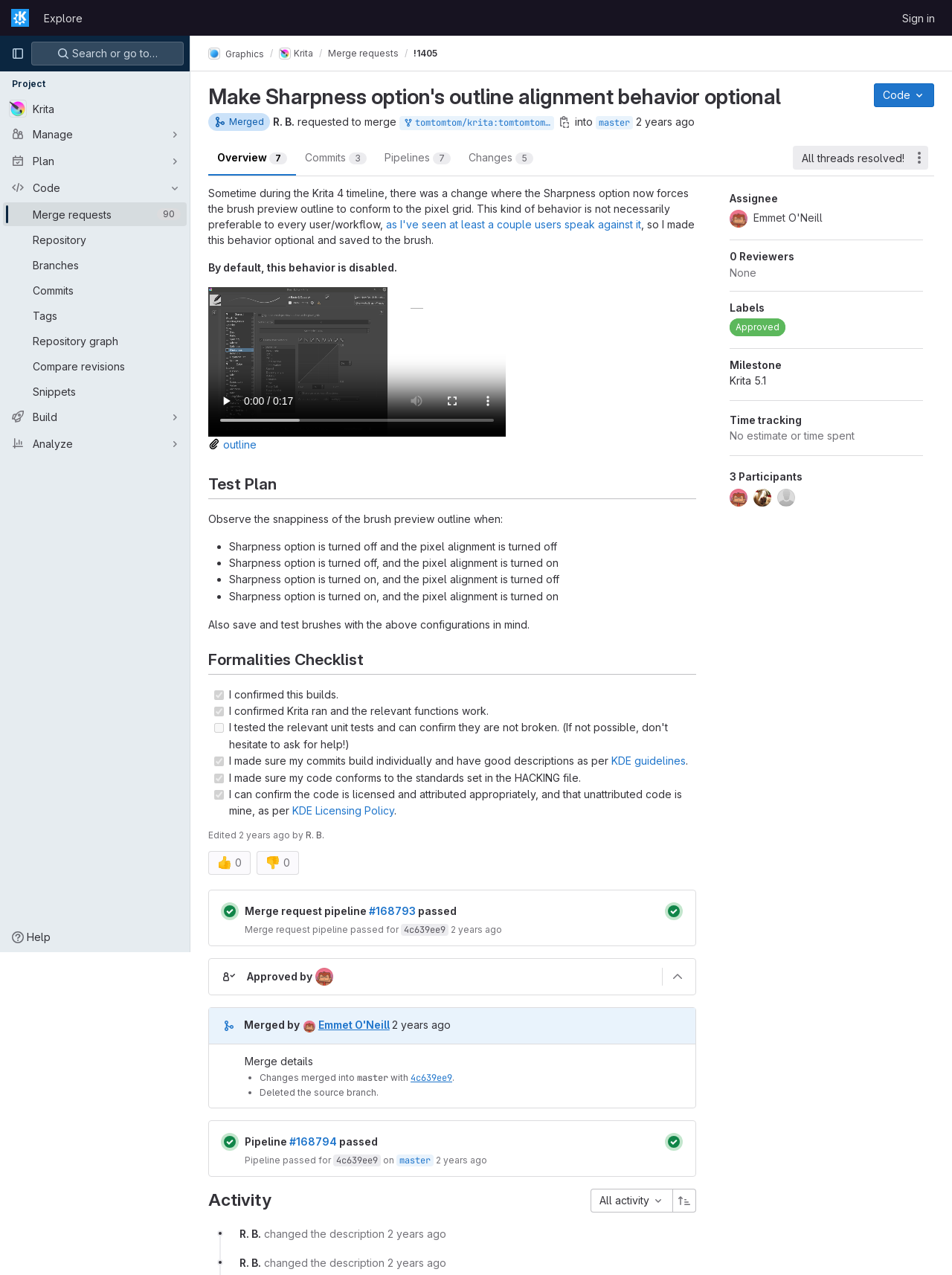What is the name of the project?
Answer the question in a detailed and comprehensive manner.

I found the answer by looking at the breadcrumbs navigation section, where it says 'Graphics / Krita / Merge requests'.